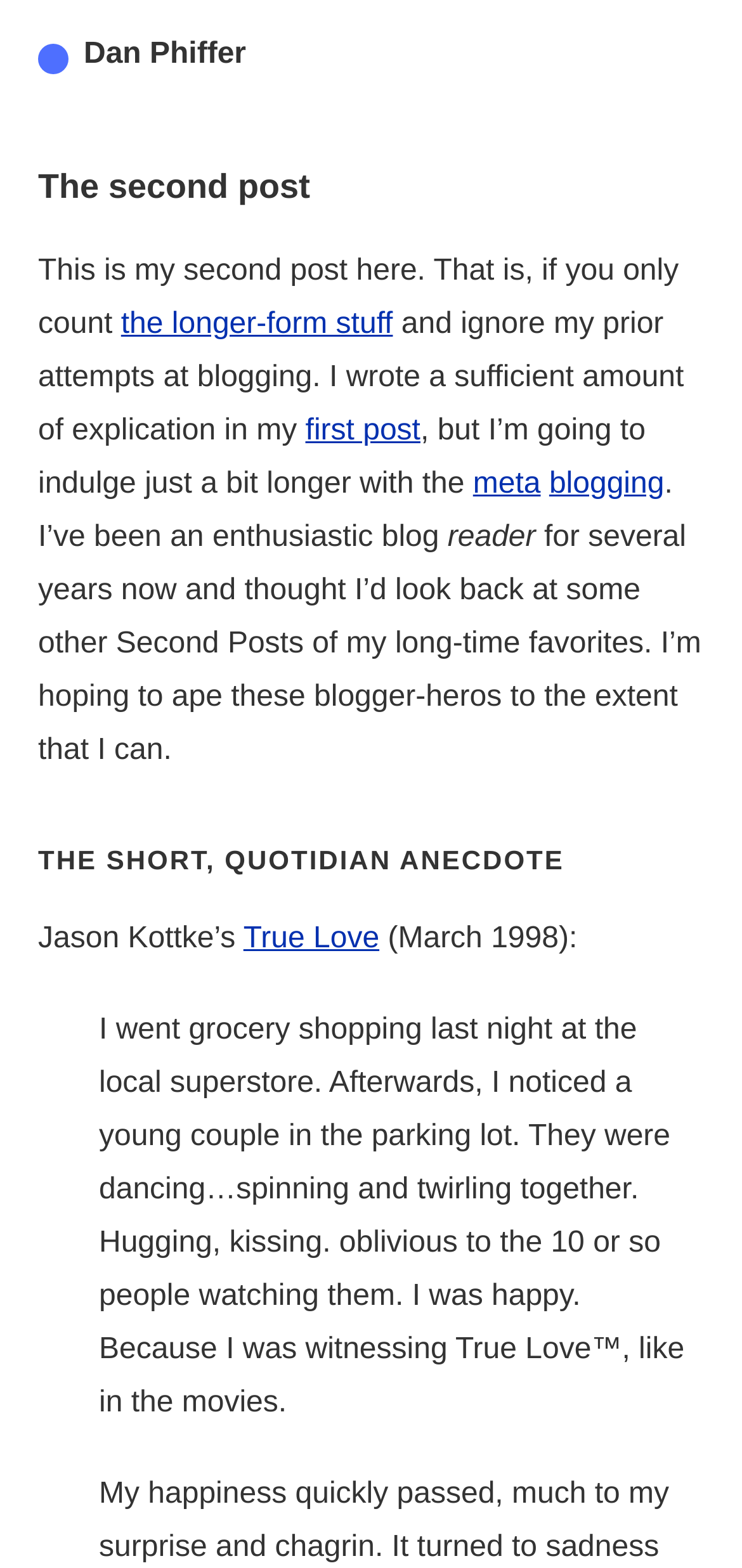What is the topic of the post?
Please give a detailed and elaborate answer to the question based on the image.

The topic of the post is blogging, which can be inferred from the content of the post, where the author talks about their experience with blogging and mentions other bloggers.